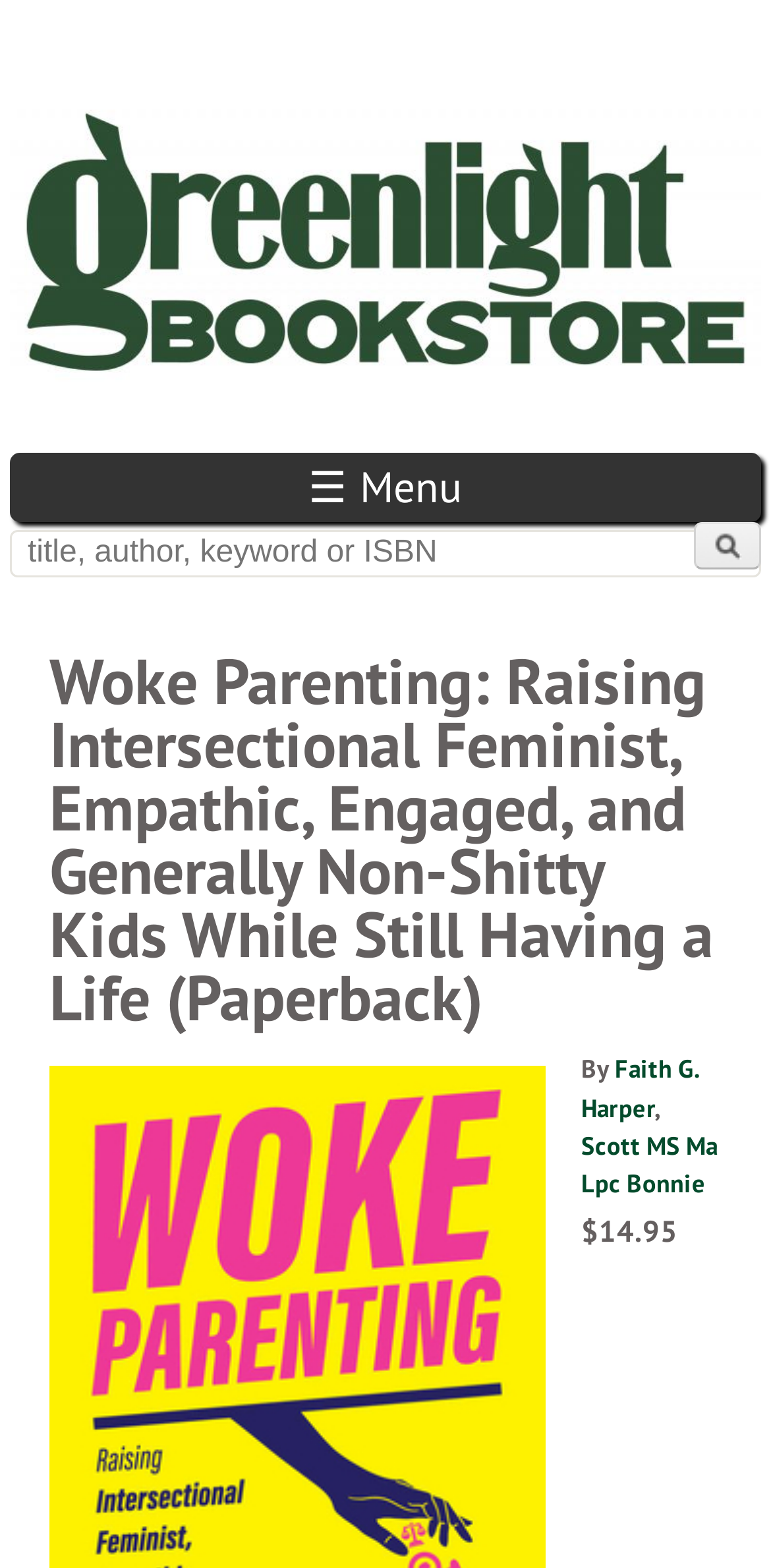What can you do with the search box?
Based on the screenshot, provide your answer in one word or phrase.

Search books